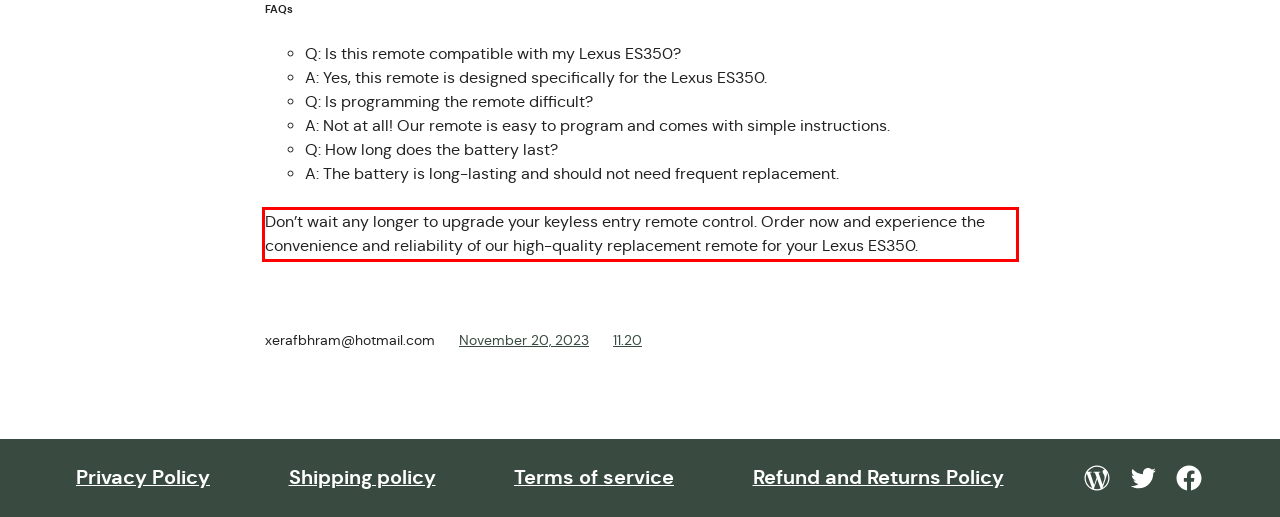Using the provided screenshot, read and generate the text content within the red-bordered area.

Don’t wait any longer to upgrade your keyless entry remote control. Order now and experience the convenience and reliability of our high-quality replacement remote for your Lexus ES350.